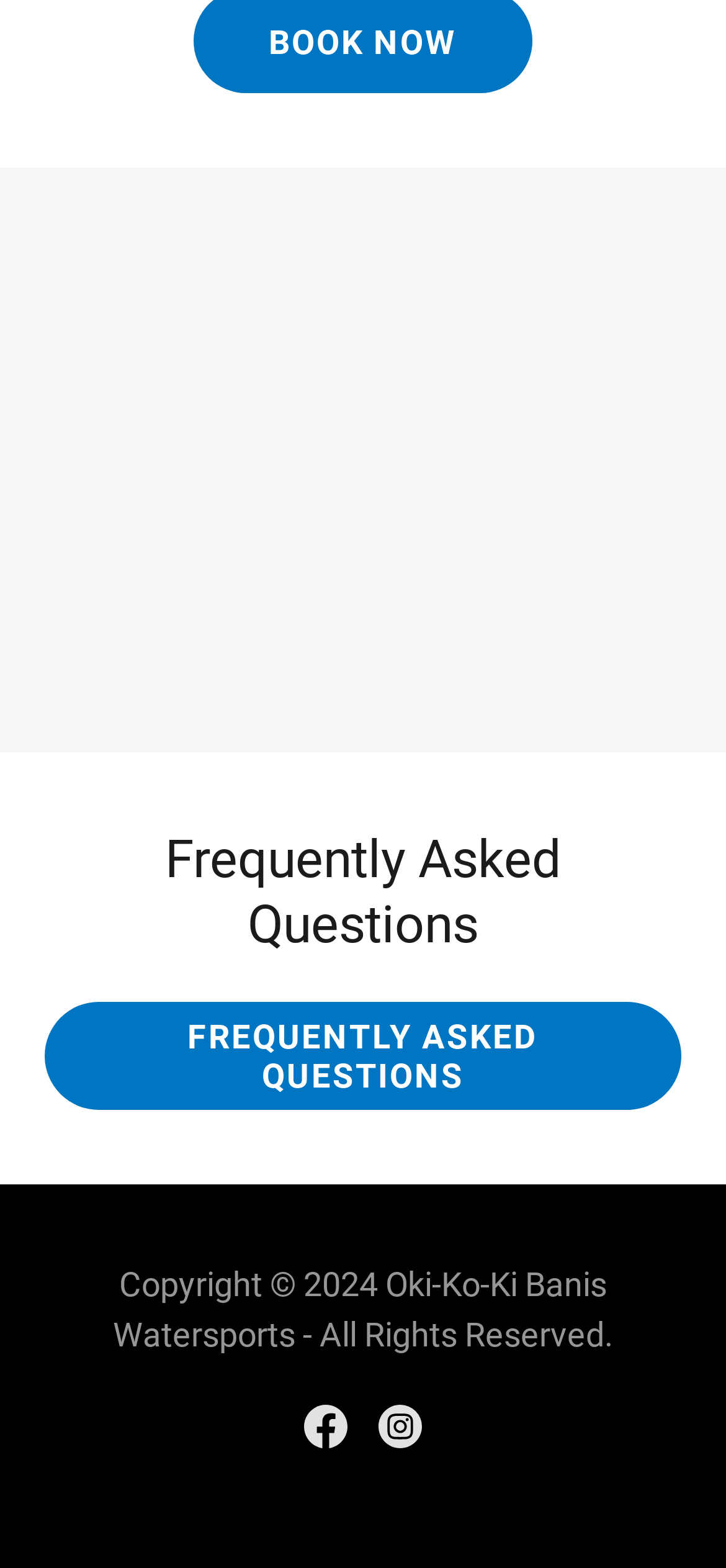Review the image closely and give a comprehensive answer to the question: What is the topic of the webpage?

The webpage has a heading 'Frequently Asked Questions' which suggests that the topic of the webpage is related to FAQs.